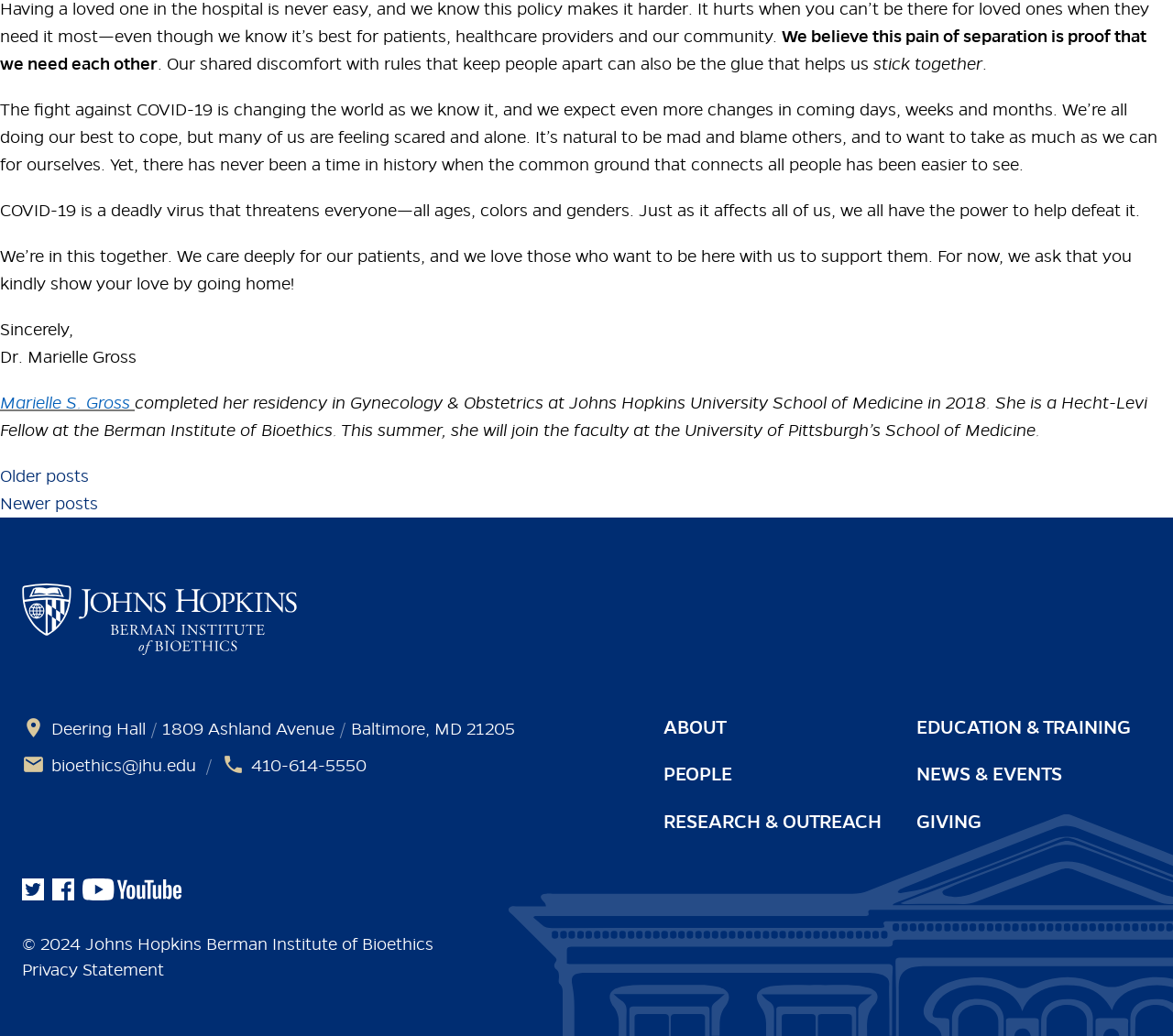Locate the bounding box coordinates of the region to be clicked to comply with the following instruction: "Follow Us on Twitter". The coordinates must be four float numbers between 0 and 1, in the form [left, top, right, bottom].

[0.019, 0.848, 0.038, 0.87]